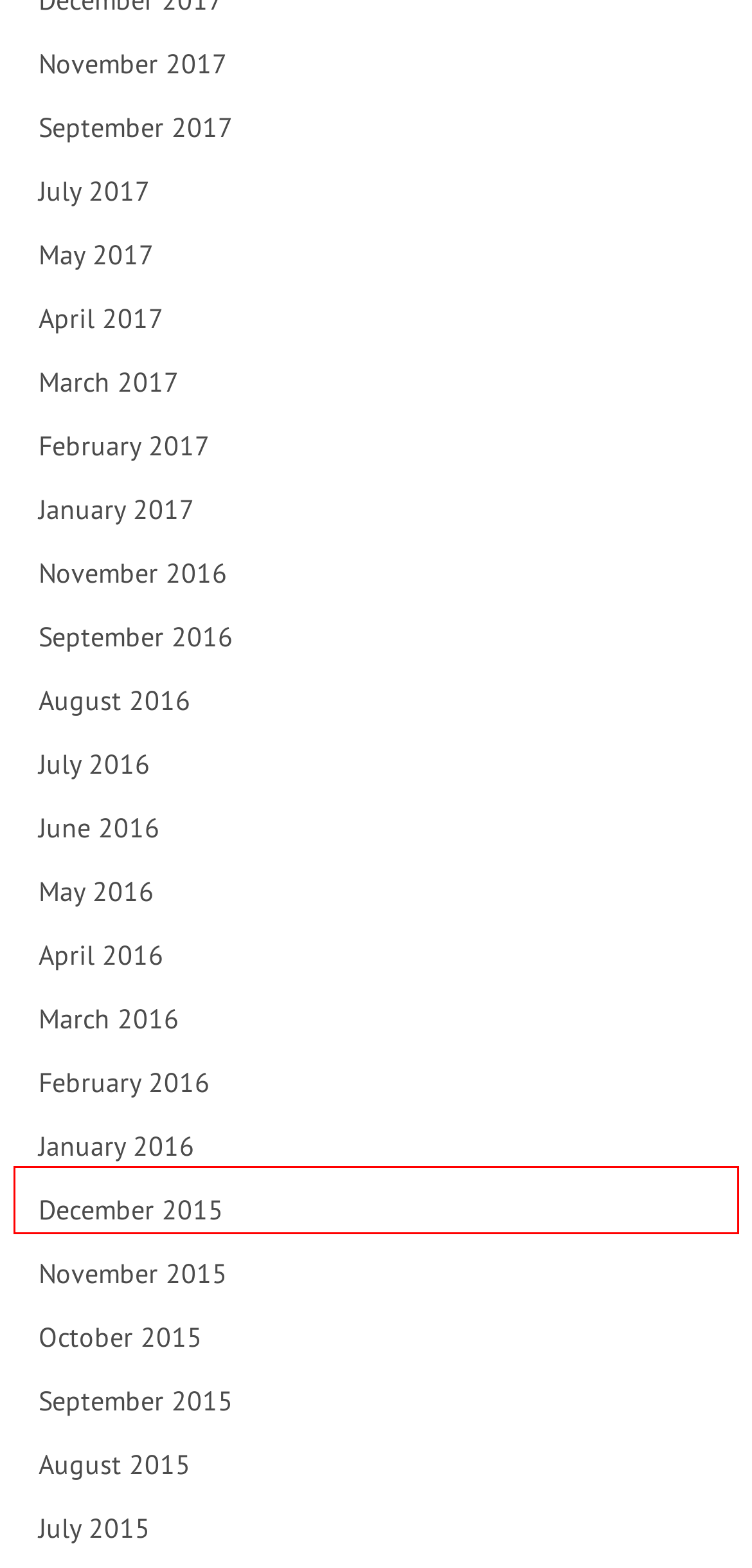You are presented with a screenshot of a webpage containing a red bounding box around a particular UI element. Select the best webpage description that matches the new webpage after clicking the element within the bounding box. Here are the candidates:
A. November | 2015 | AF Templates
B. December | 2015 | AF Templates
C. September | 2015 | AF Templates
D. July | 2015 | AF Templates
E. November | 2016 | AF Templates
F. January | 2017 | AF Templates
G. February | 2016 | AF Templates
H. May | 2017 | AF Templates

B